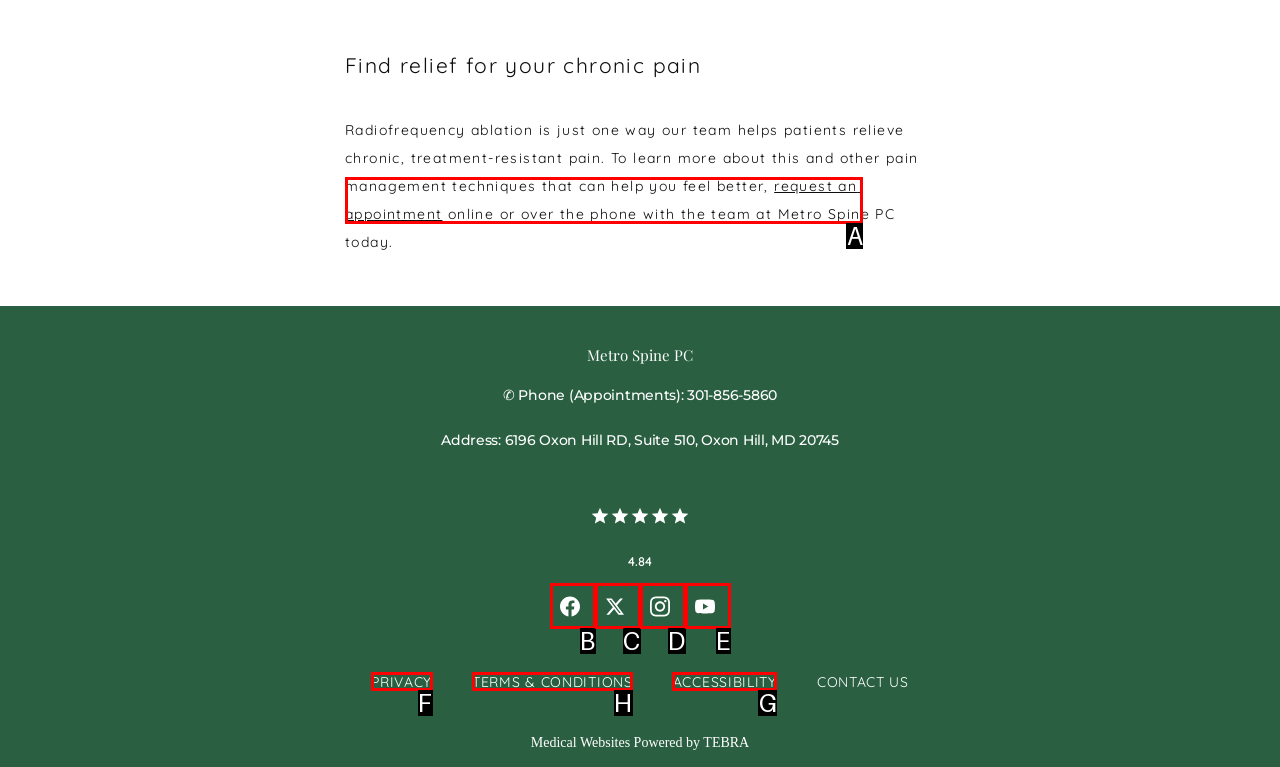Determine which UI element you should click to perform the task: learn more about terms and conditions
Provide the letter of the correct option from the given choices directly.

H